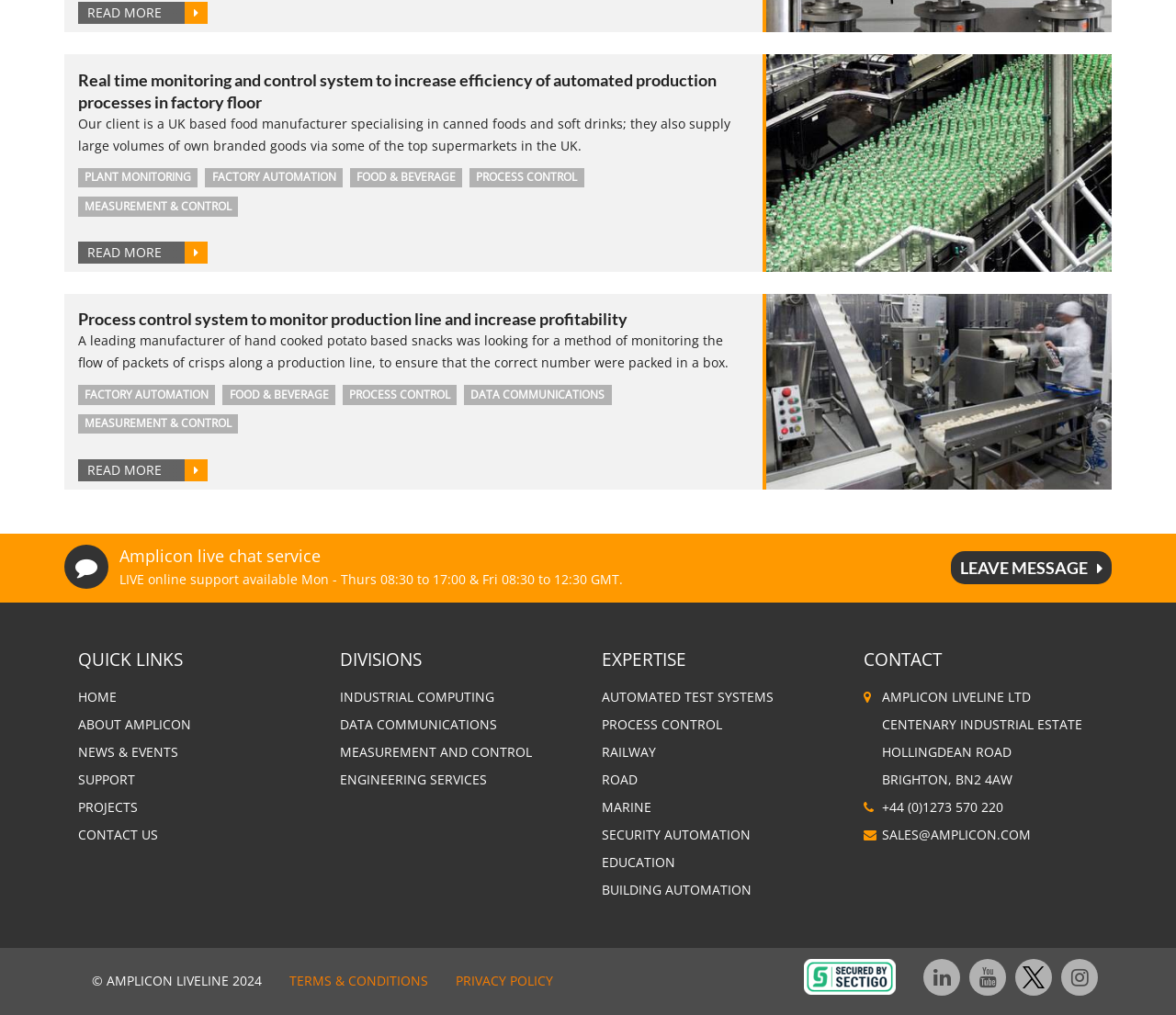Locate the UI element described by +44 (0)1273 570 220 and provide its bounding box coordinates. Use the format (top-left x, top-left y, bottom-right x, bottom-right y) with all values as floating point numbers between 0 and 1.

[0.734, 0.782, 0.934, 0.809]